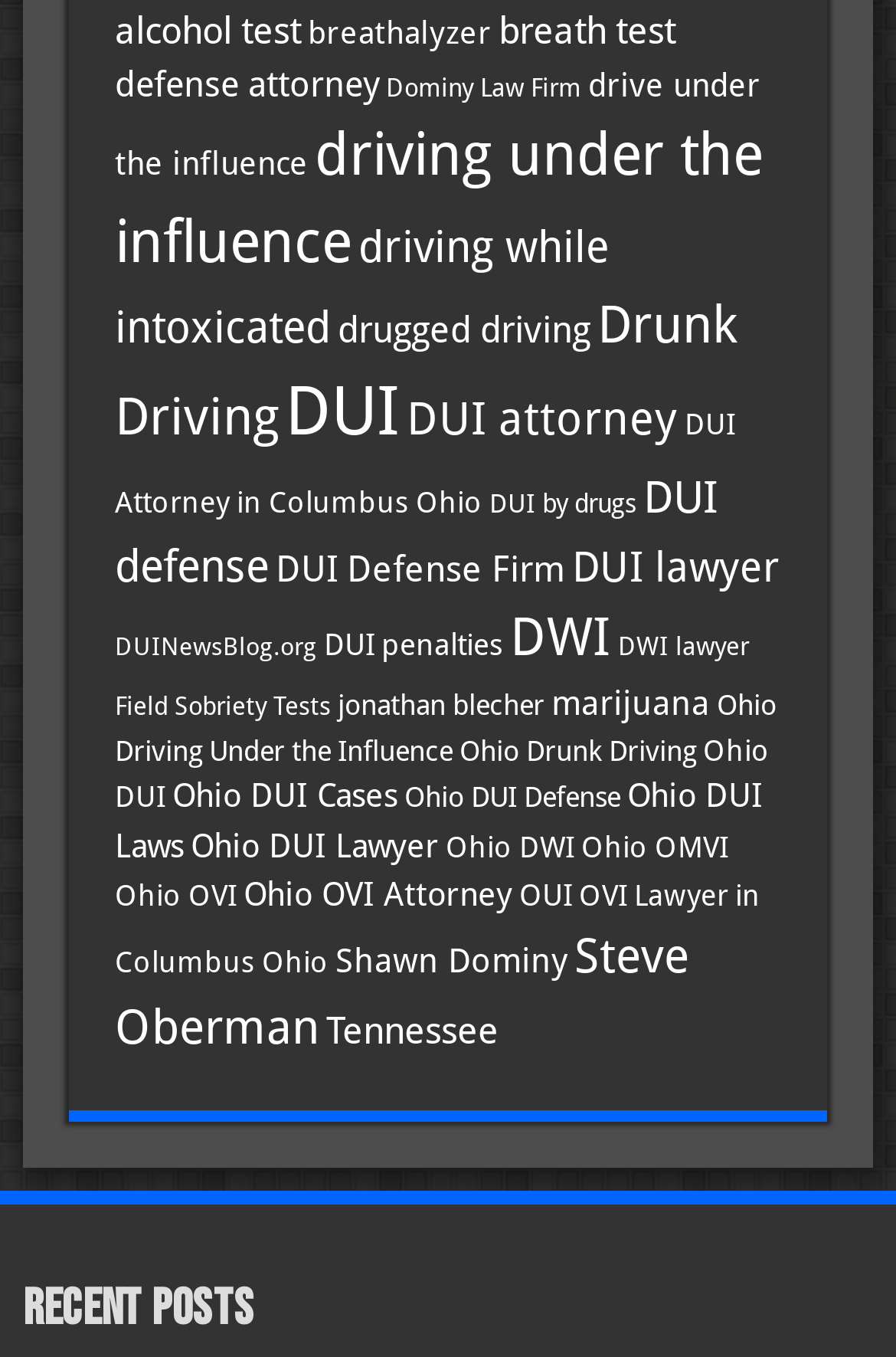Please give a one-word or short phrase response to the following question: 
What is the main topic of this webpage?

DUI and related laws